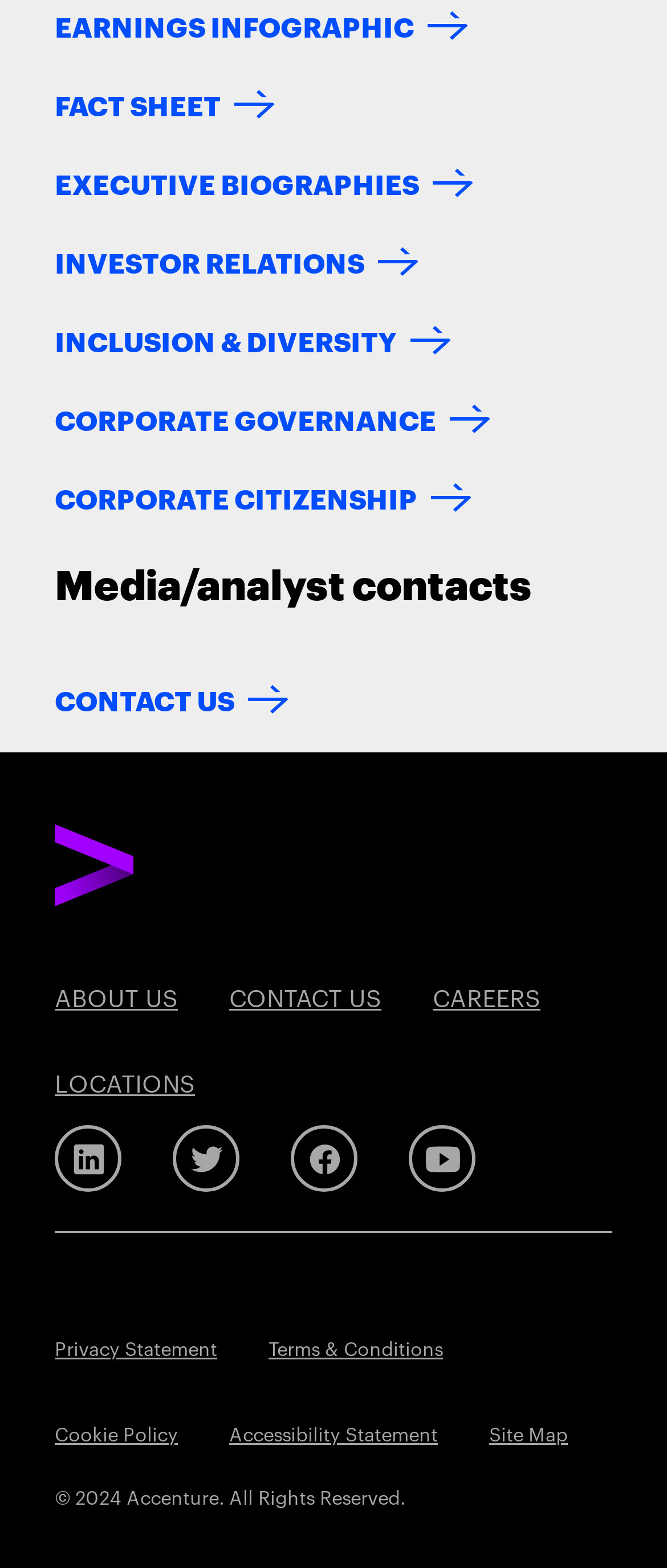Find and provide the bounding box coordinates for the UI element described here: "Careers". The coordinates should be given as four float numbers between 0 and 1: [left, top, right, bottom].

[0.649, 0.609, 0.81, 0.663]